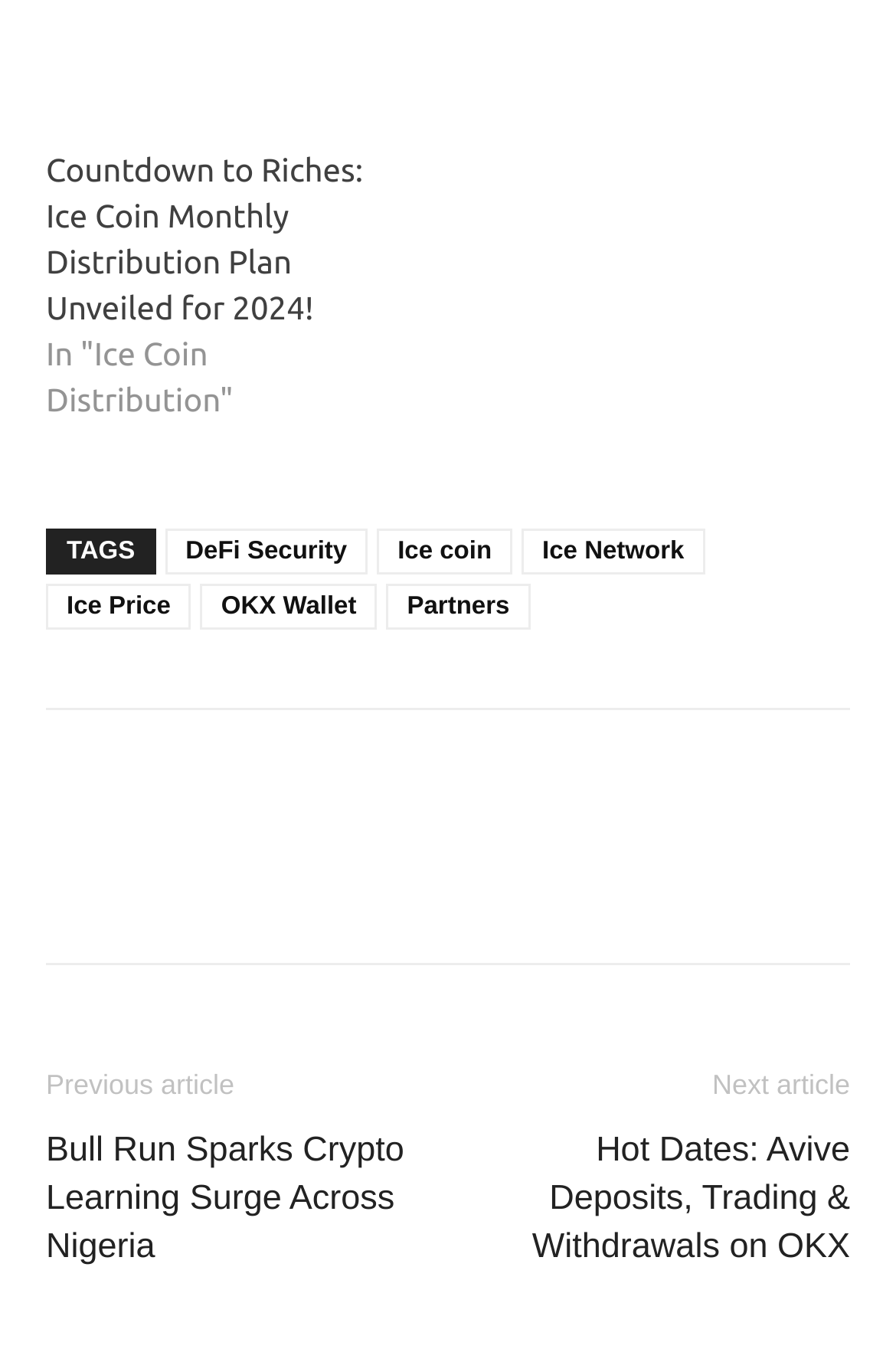Kindly determine the bounding box coordinates of the area that needs to be clicked to fulfill this instruction: "Read the previous article".

[0.051, 0.784, 0.262, 0.807]